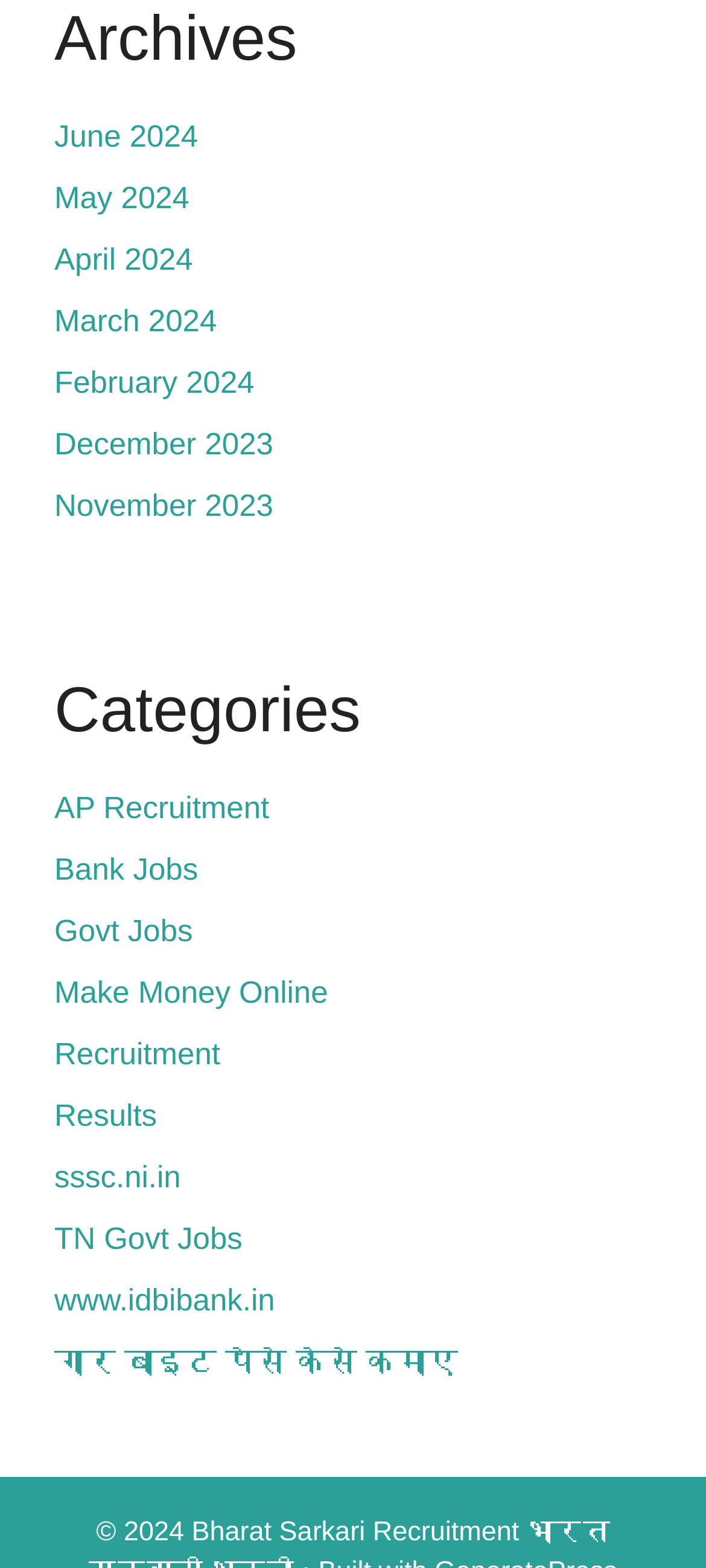Please predict the bounding box coordinates of the element's region where a click is necessary to complete the following instruction: "Check results". The coordinates should be represented by four float numbers between 0 and 1, i.e., [left, top, right, bottom].

[0.077, 0.701, 0.222, 0.723]